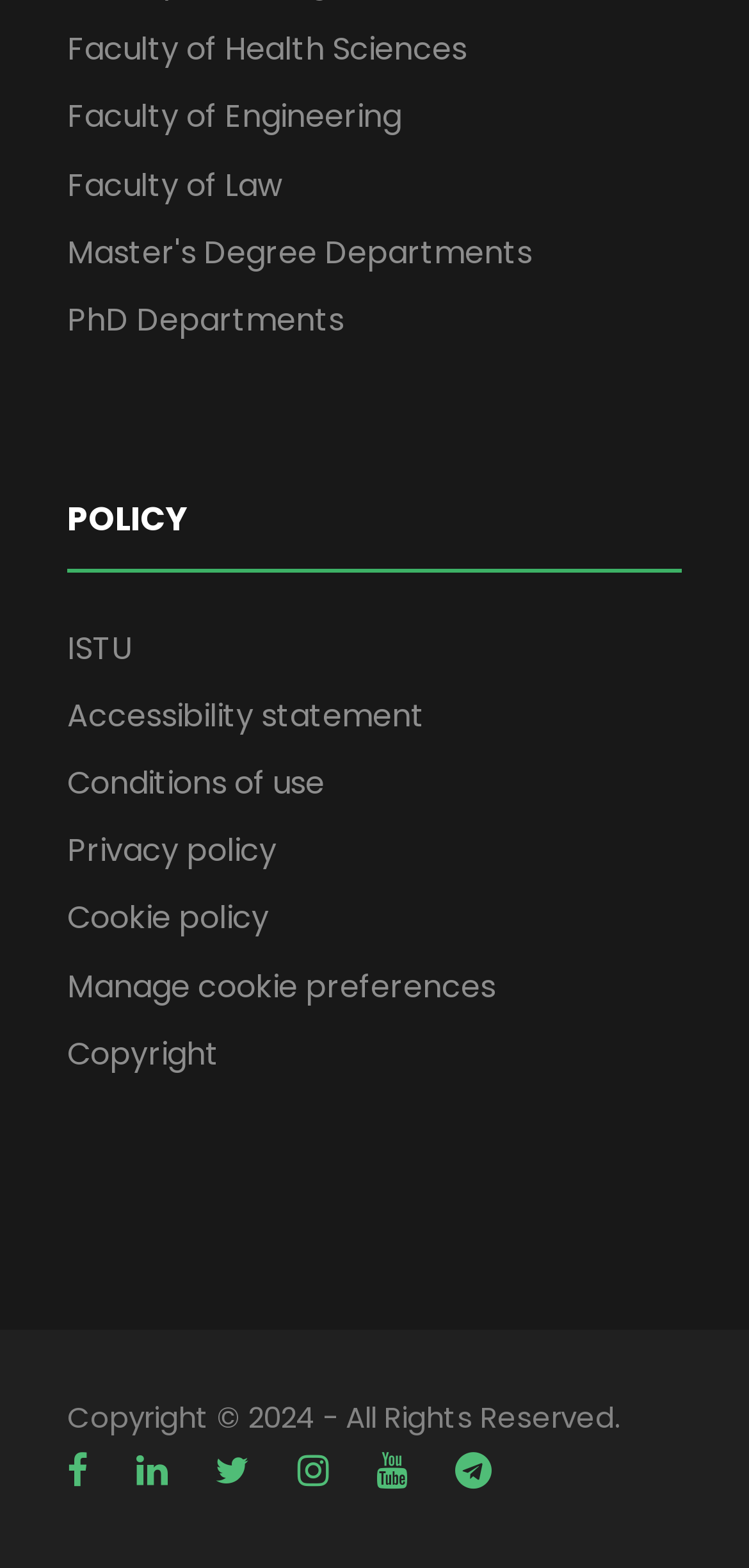Pinpoint the bounding box coordinates of the area that must be clicked to complete this instruction: "View PhD Departments".

[0.09, 0.19, 0.459, 0.218]